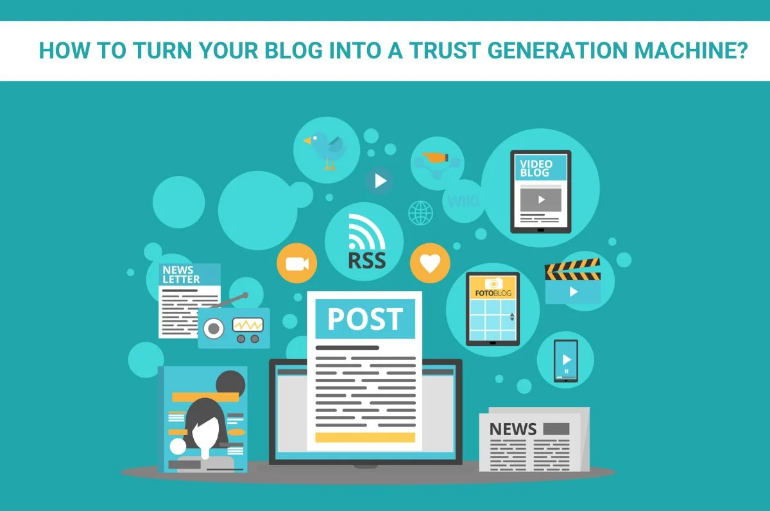Use a single word or phrase to answer the question: What is the color of the background?

Turquoise